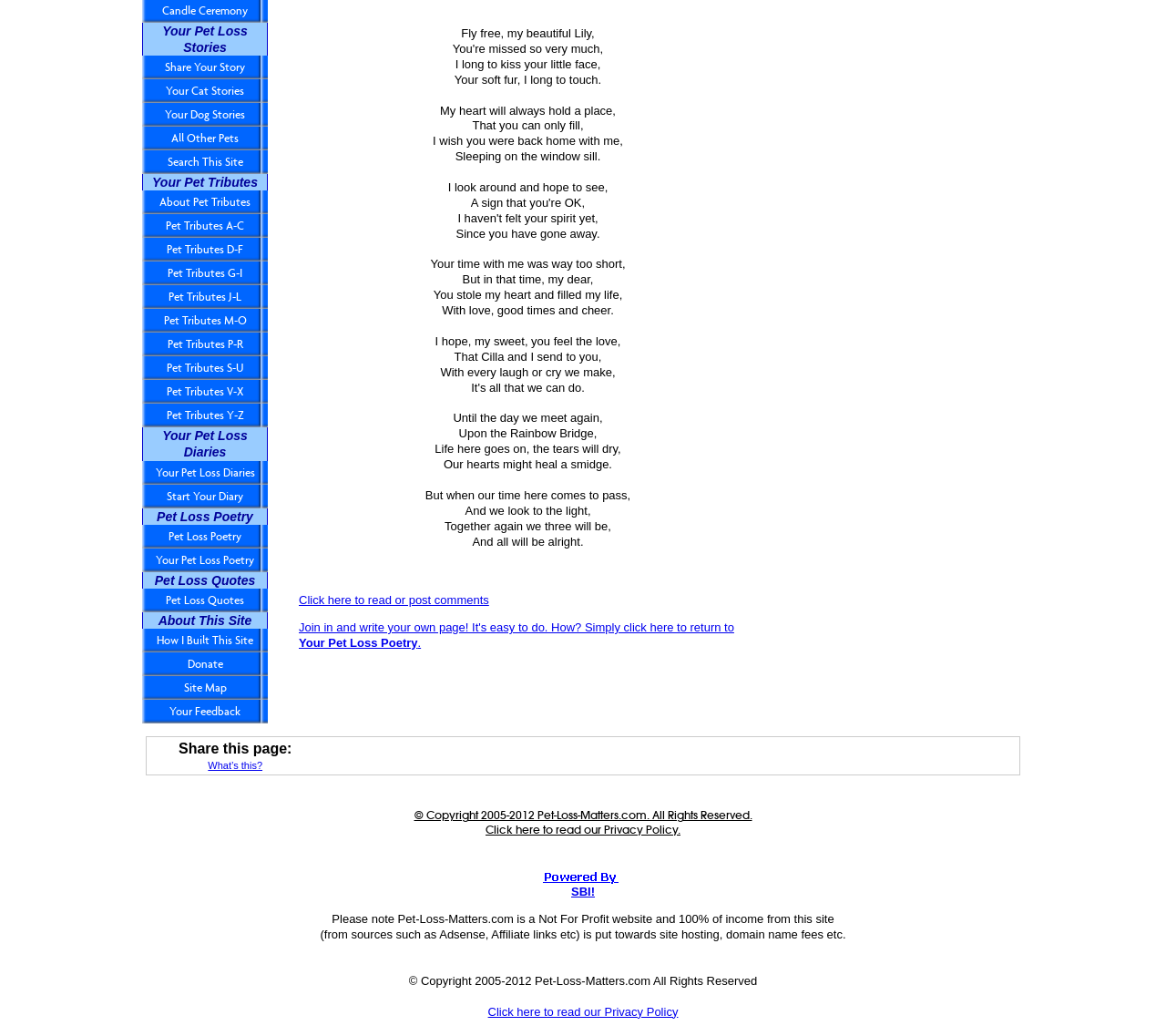Given the element description: "Pet Tributes A-C", predict the bounding box coordinates of the UI element it refers to, using four float numbers between 0 and 1, i.e., [left, top, right, bottom].

[0.122, 0.207, 0.23, 0.23]